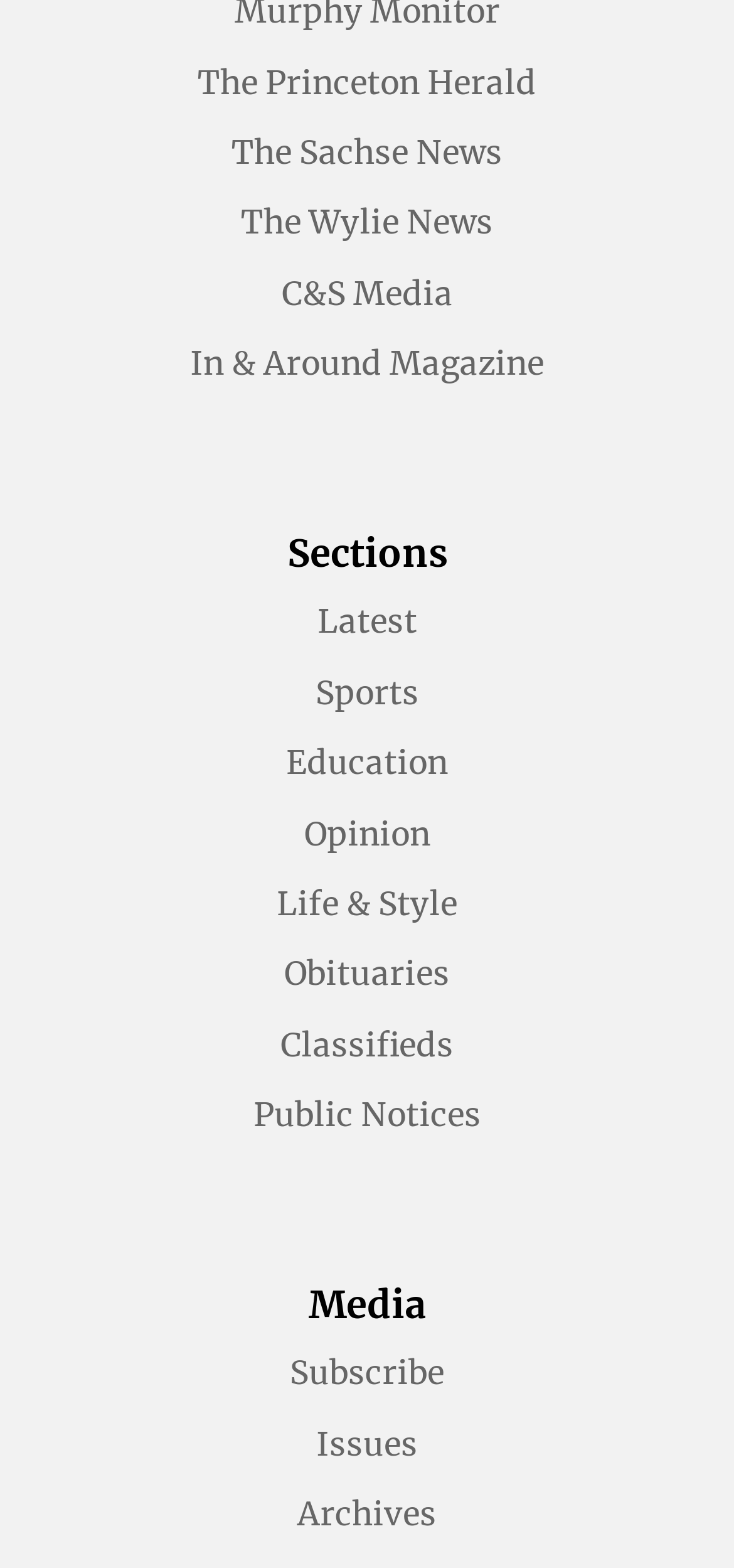Given the description of the UI element: "Public Notices", predict the bounding box coordinates in the form of [left, top, right, bottom], with each value being a float between 0 and 1.

[0.345, 0.698, 0.655, 0.724]